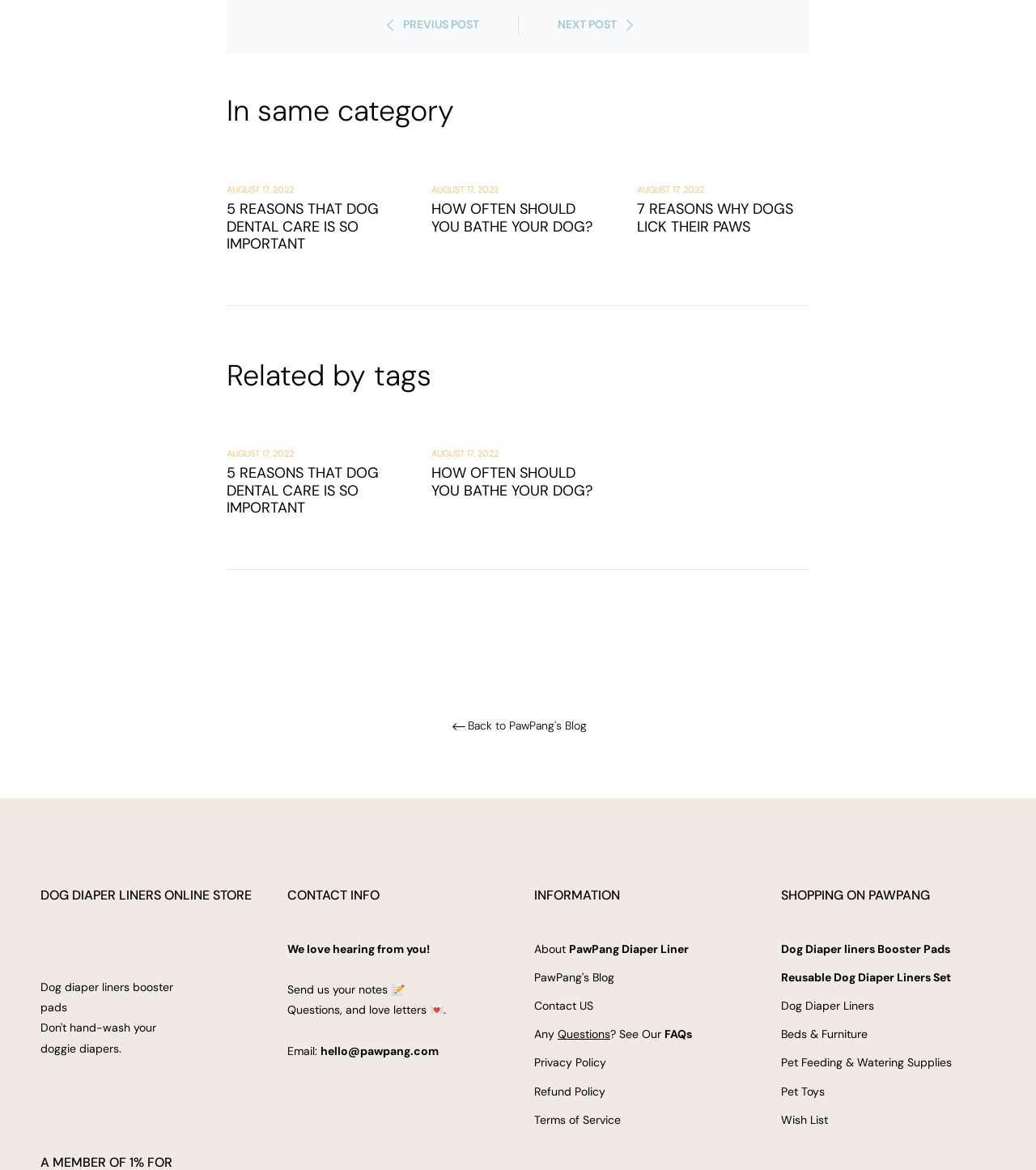Kindly determine the bounding box coordinates of the area that needs to be clicked to fulfill this instruction: "read about dog dental care".

[0.219, 0.17, 0.366, 0.217]